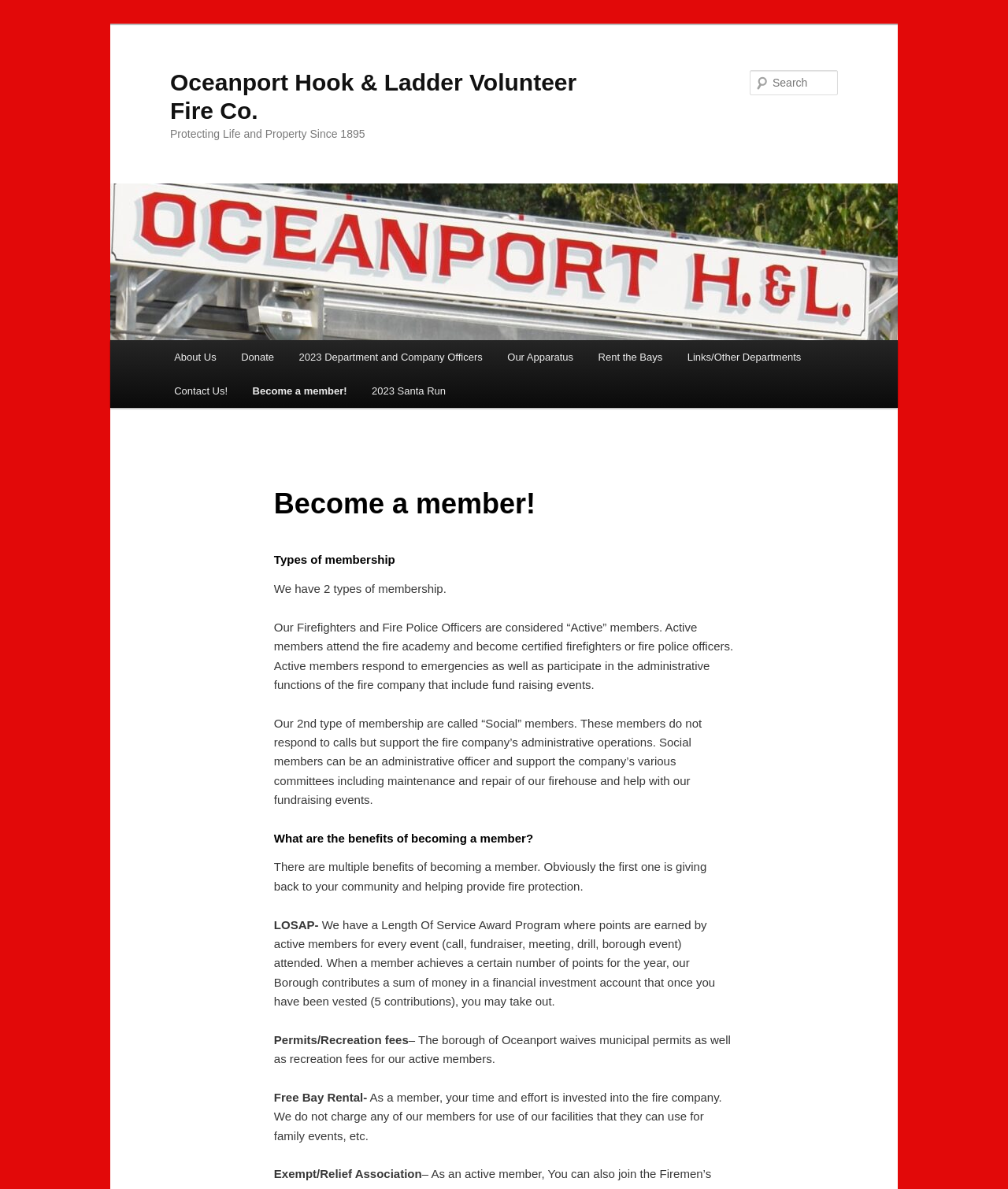Please find and report the bounding box coordinates of the element to click in order to perform the following action: "Search for something". The coordinates should be expressed as four float numbers between 0 and 1, in the format [left, top, right, bottom].

[0.744, 0.059, 0.831, 0.08]